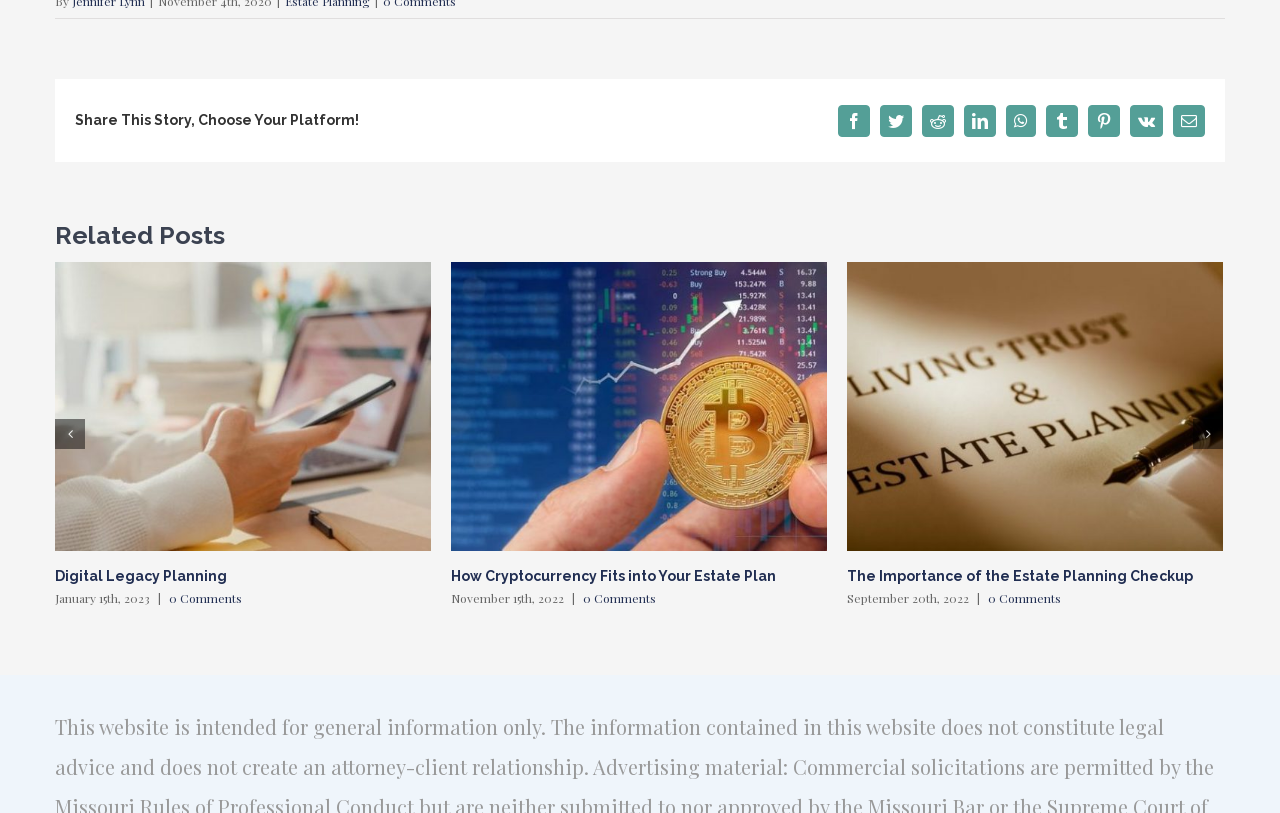Please find and report the bounding box coordinates of the element to click in order to perform the following action: "View Digital Legacy Planning". The coordinates should be expressed as four float numbers between 0 and 1, in the format [left, top, right, bottom].

[0.043, 0.698, 0.177, 0.718]